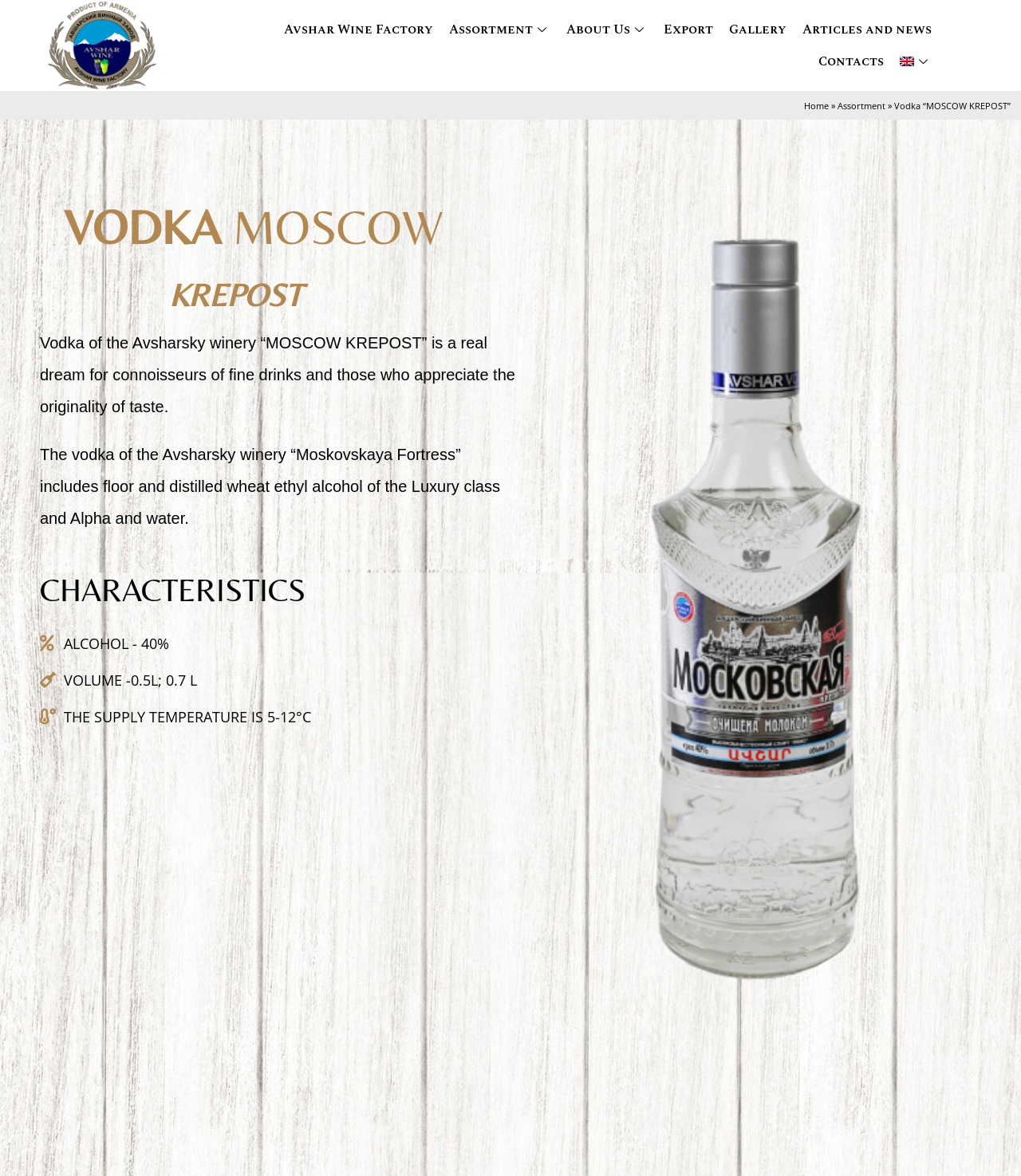Find the bounding box coordinates of the clickable area that will achieve the following instruction: "Click the 'Avshar Wine Factory' link".

[0.27, 0.012, 0.432, 0.039]